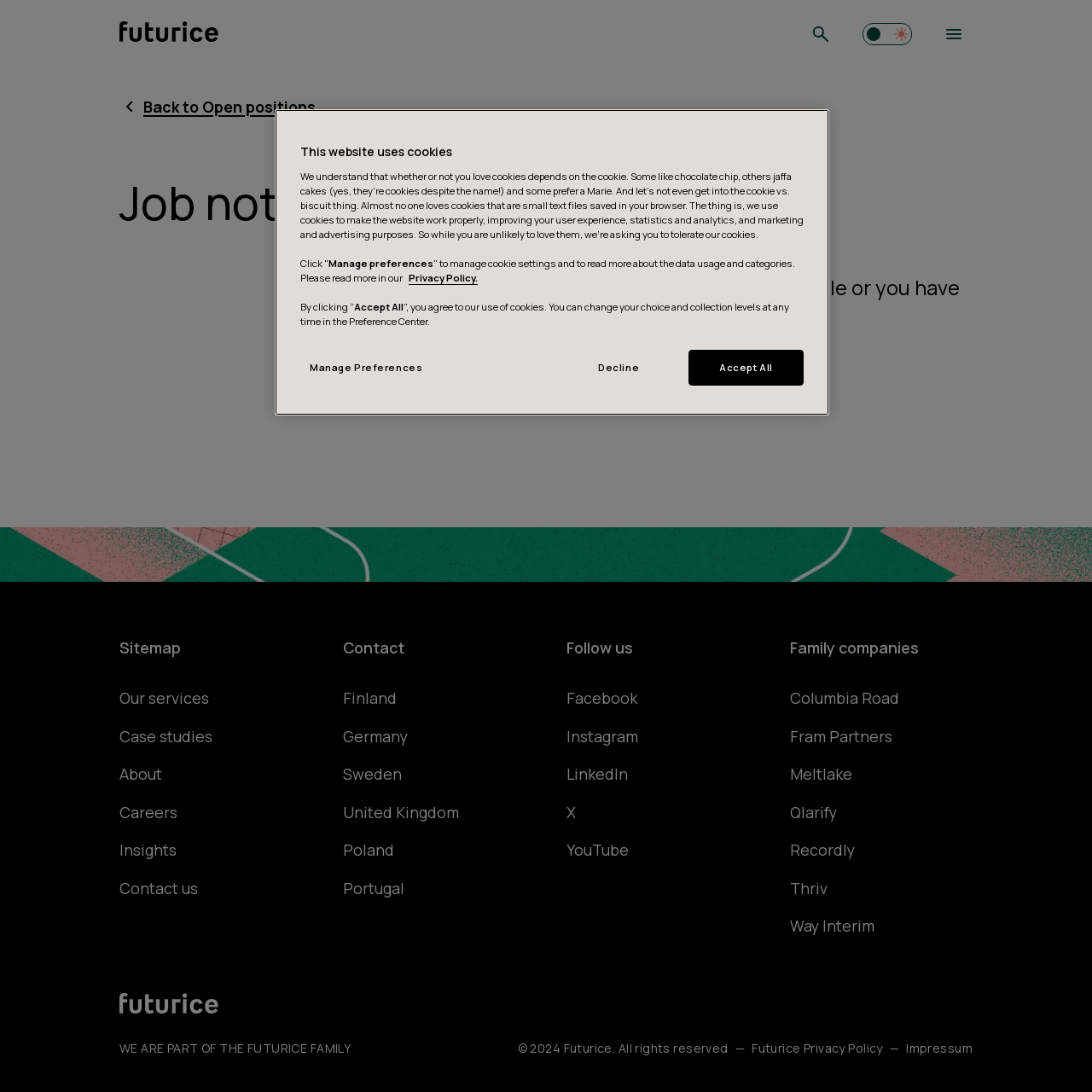What is the company's family name?
Refer to the image and respond with a one-word or short-phrase answer.

Futurice